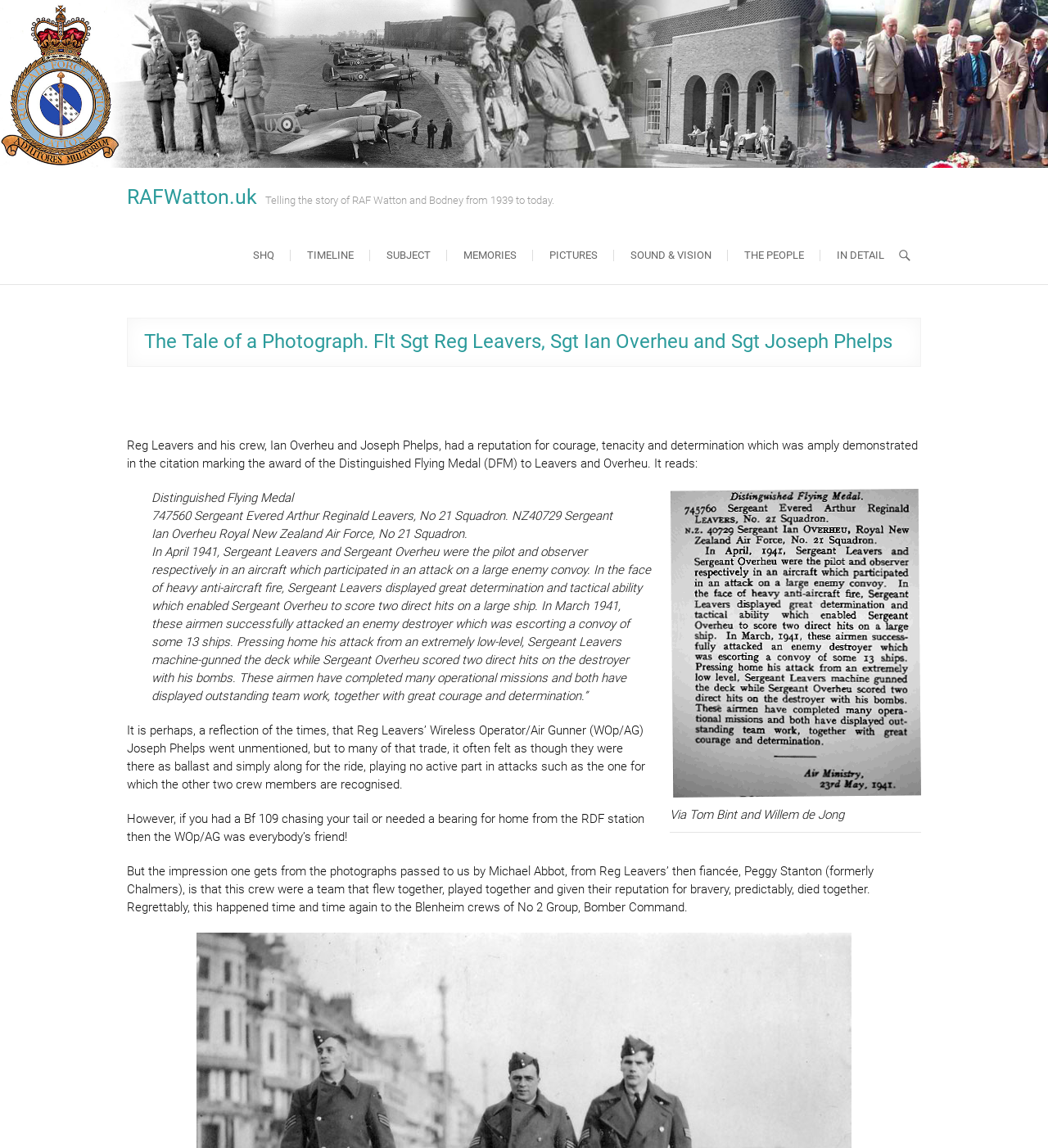Locate the bounding box coordinates of the element you need to click to accomplish the task described by this instruction: "Click the 'THE PEOPLE' link".

[0.695, 0.197, 0.783, 0.247]